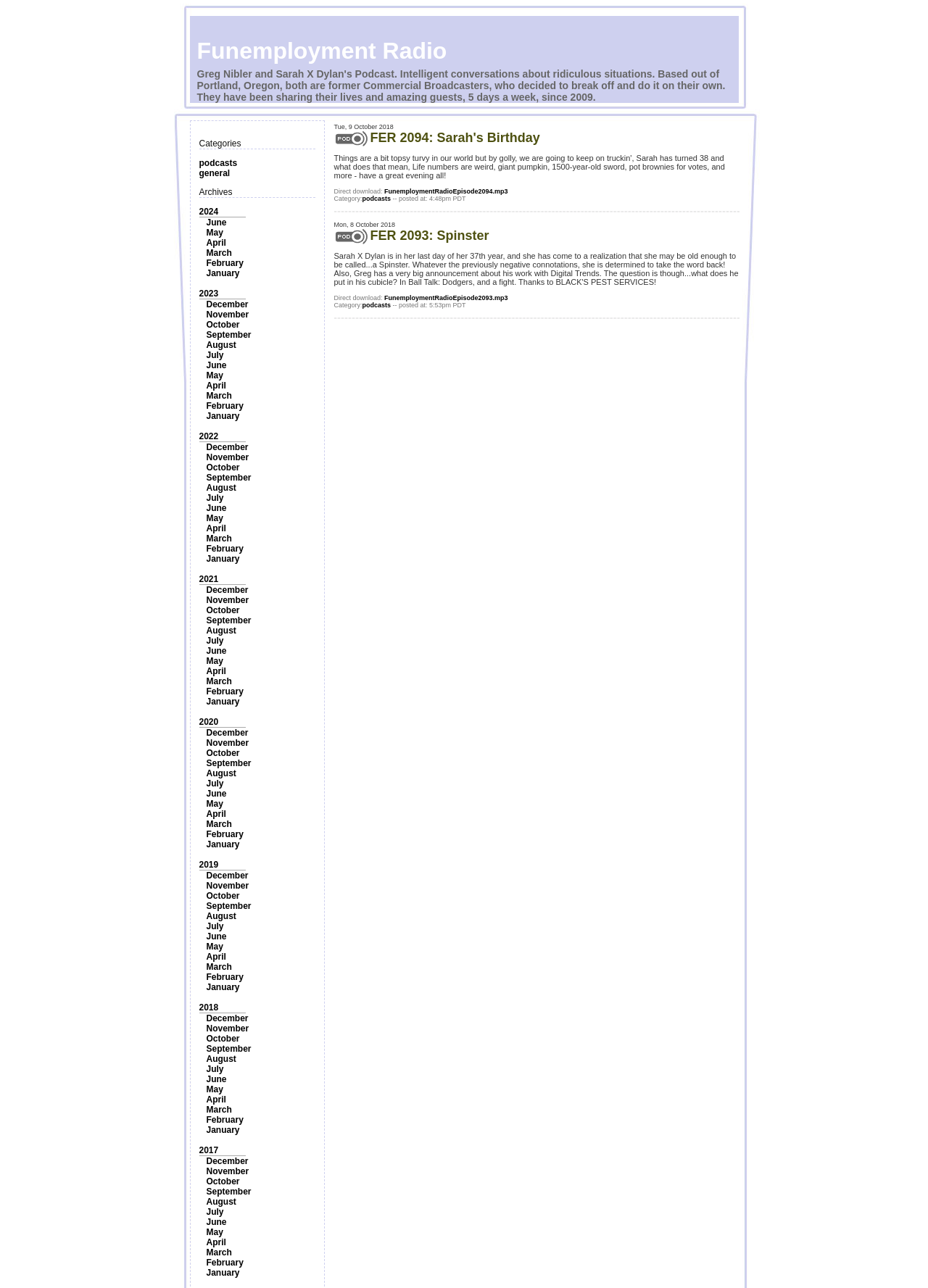Provide a brief response to the question using a single word or phrase: 
What is the position of the 'Archives' section relative to the 'Categories' section?

Below